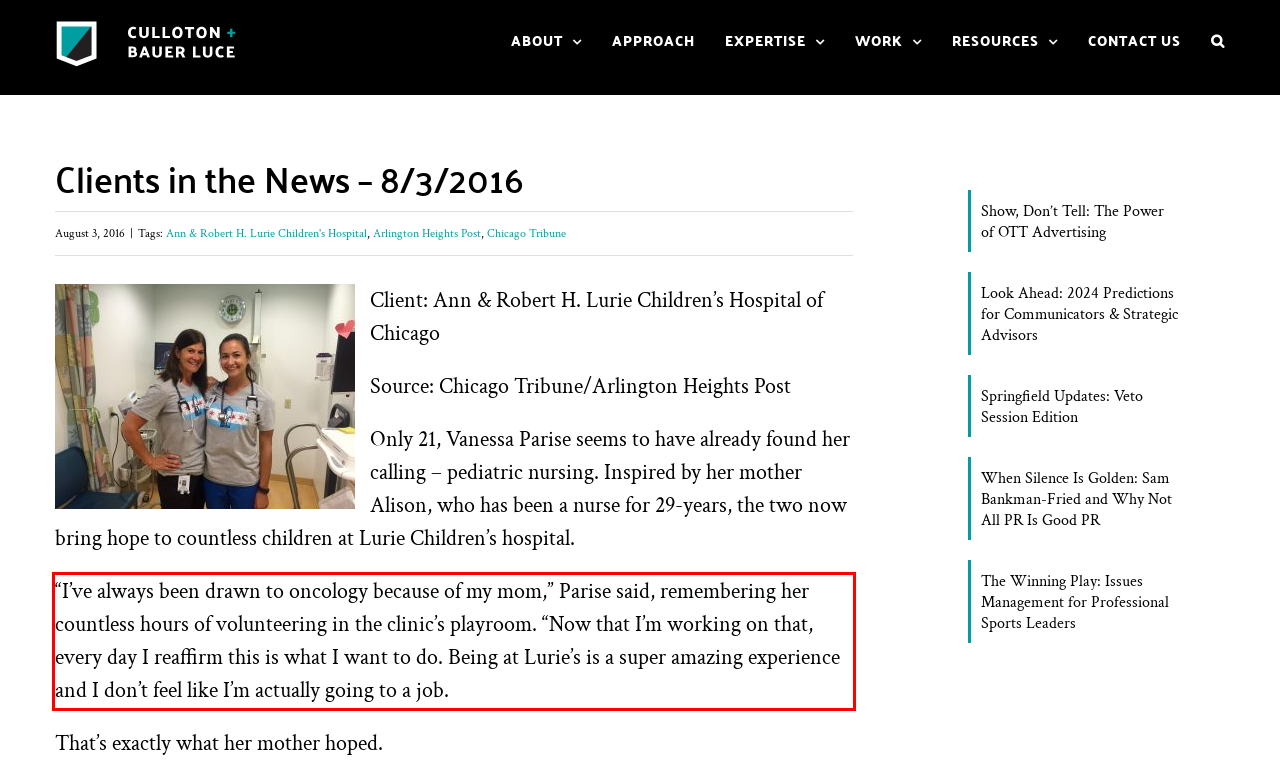Please look at the webpage screenshot and extract the text enclosed by the red bounding box.

“I’ve always been drawn to oncology because of my mom,” Parise said, remembering her countless hours of volunteering in the clinic’s playroom. “Now that I’m working on that, every day I reaffirm this is what I want to do. Being at Lurie’s is a super amazing experience and I don’t feel like I’m actually going to a job.